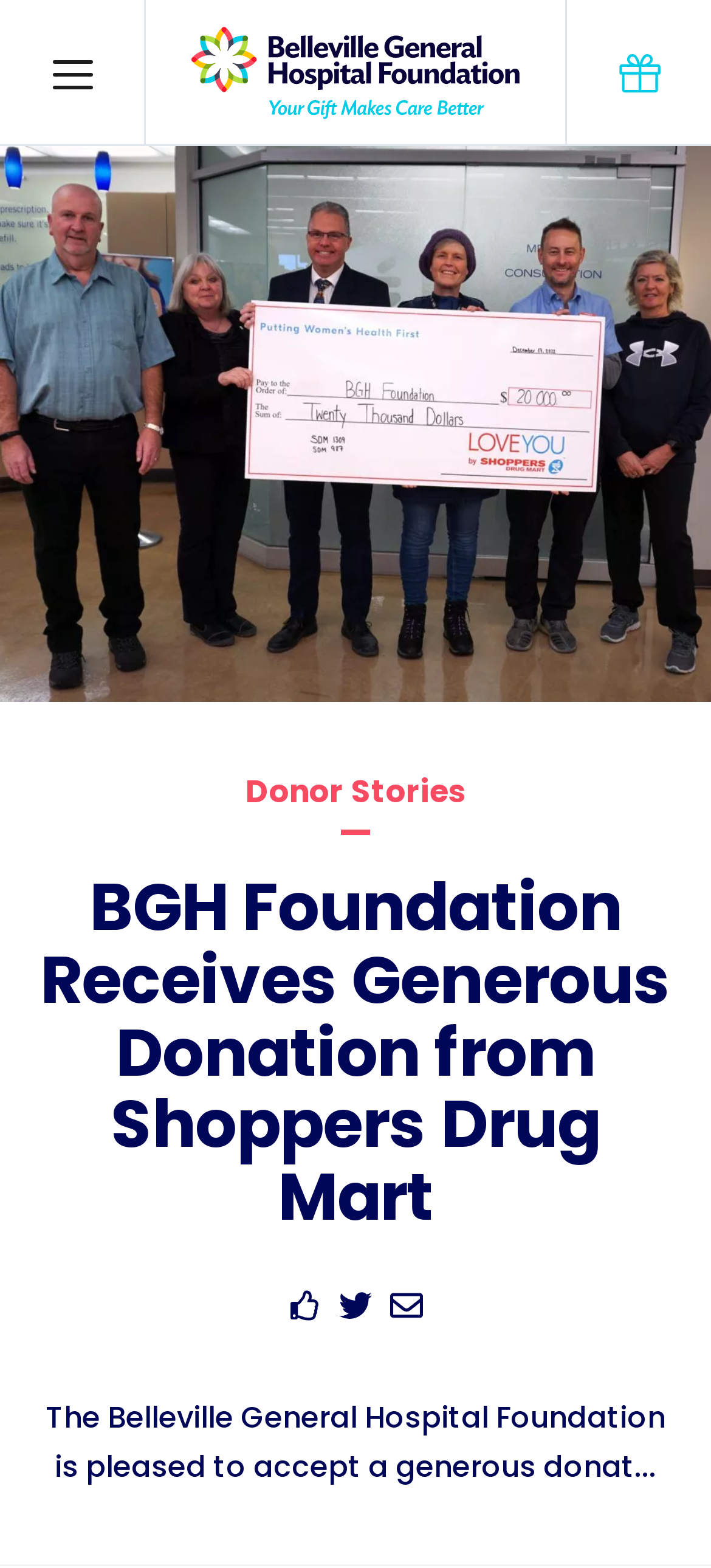Provide a single word or phrase answer to the question: 
What is the name of the store that made the donation?

Shoppers Drug Mart